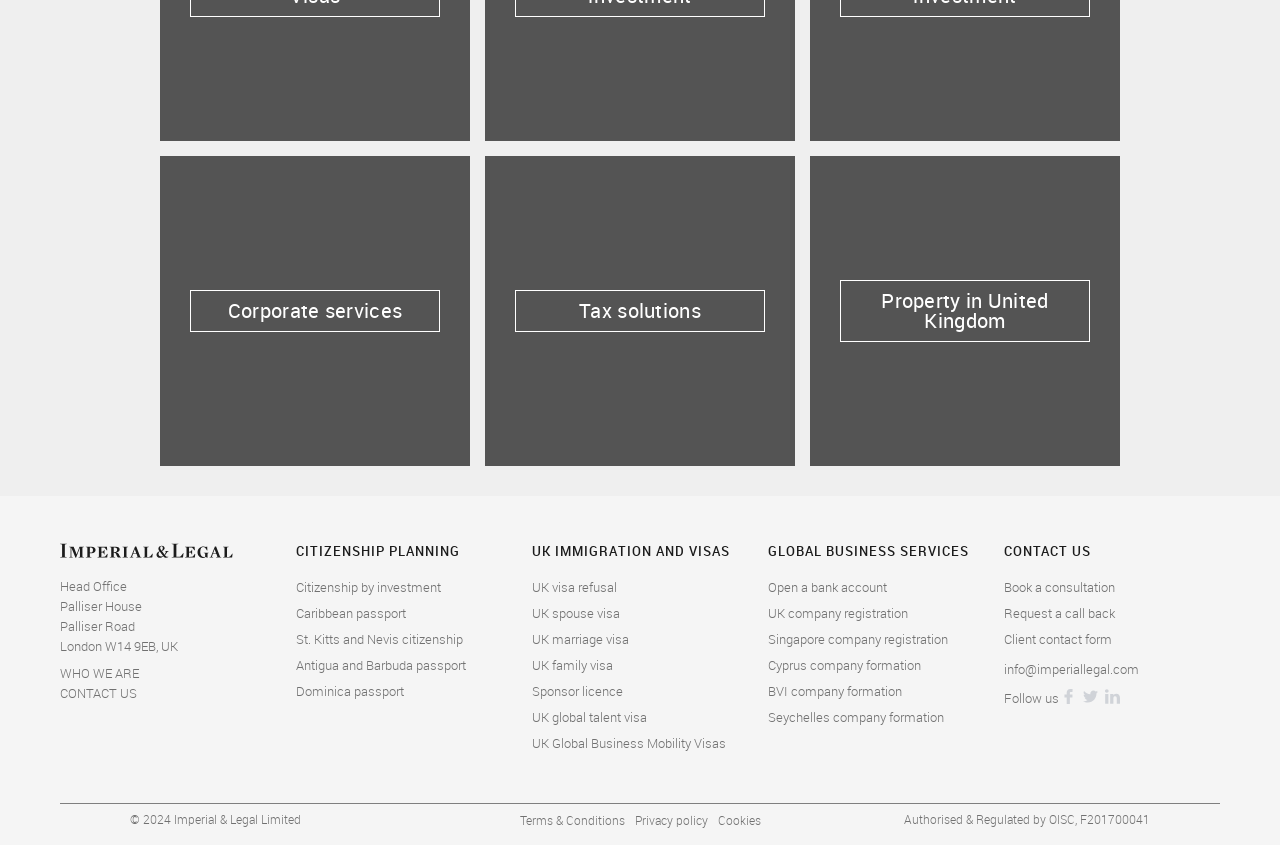Please identify the bounding box coordinates of the element that needs to be clicked to execute the following command: "Explore Property in United Kingdom". Provide the bounding box using four float numbers between 0 and 1, formatted as [left, top, right, bottom].

[0.633, 0.184, 0.875, 0.551]